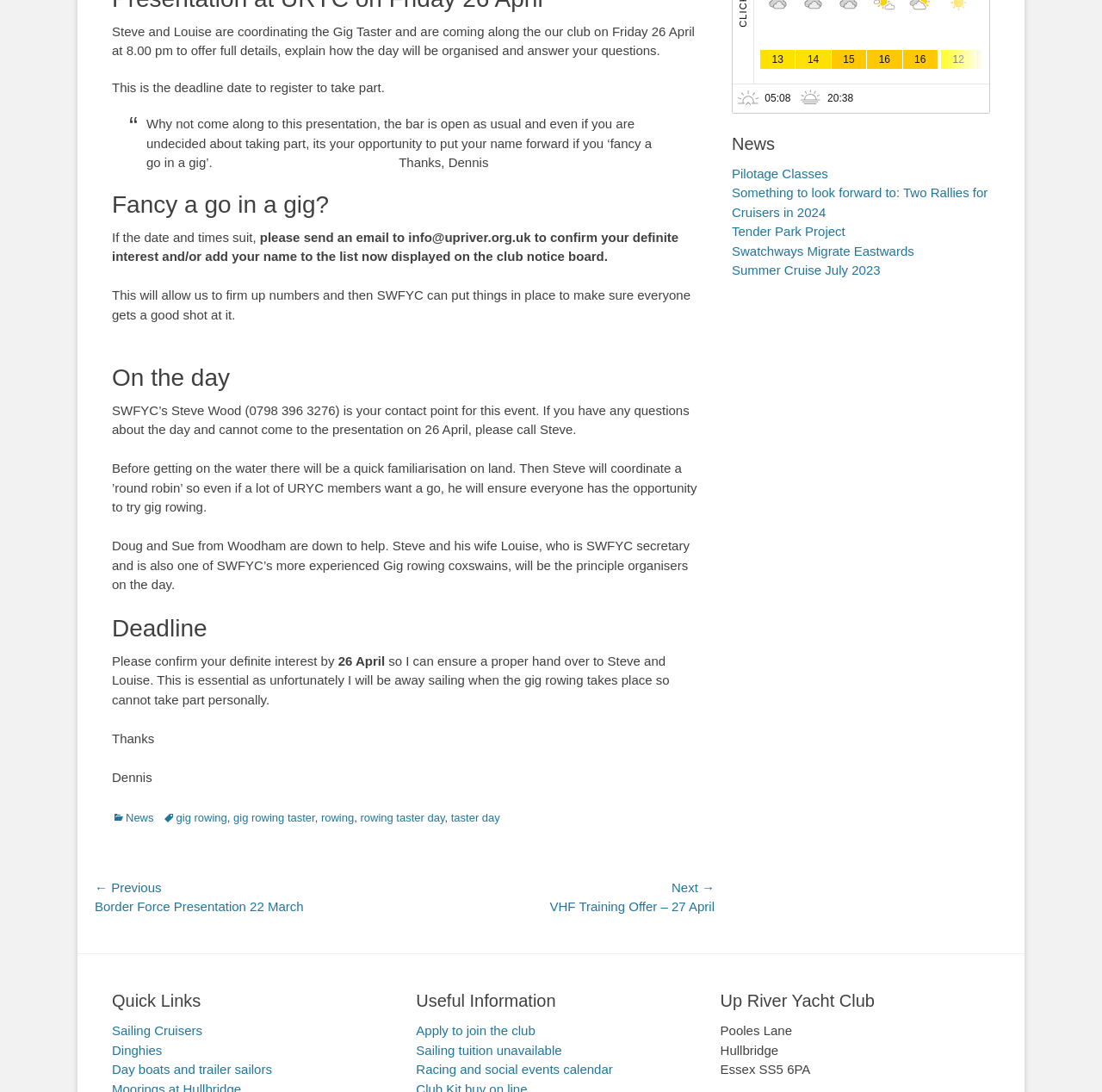Can you show the bounding box coordinates of the region to click on to complete the task described in the instruction: "Go to the Home page"?

None